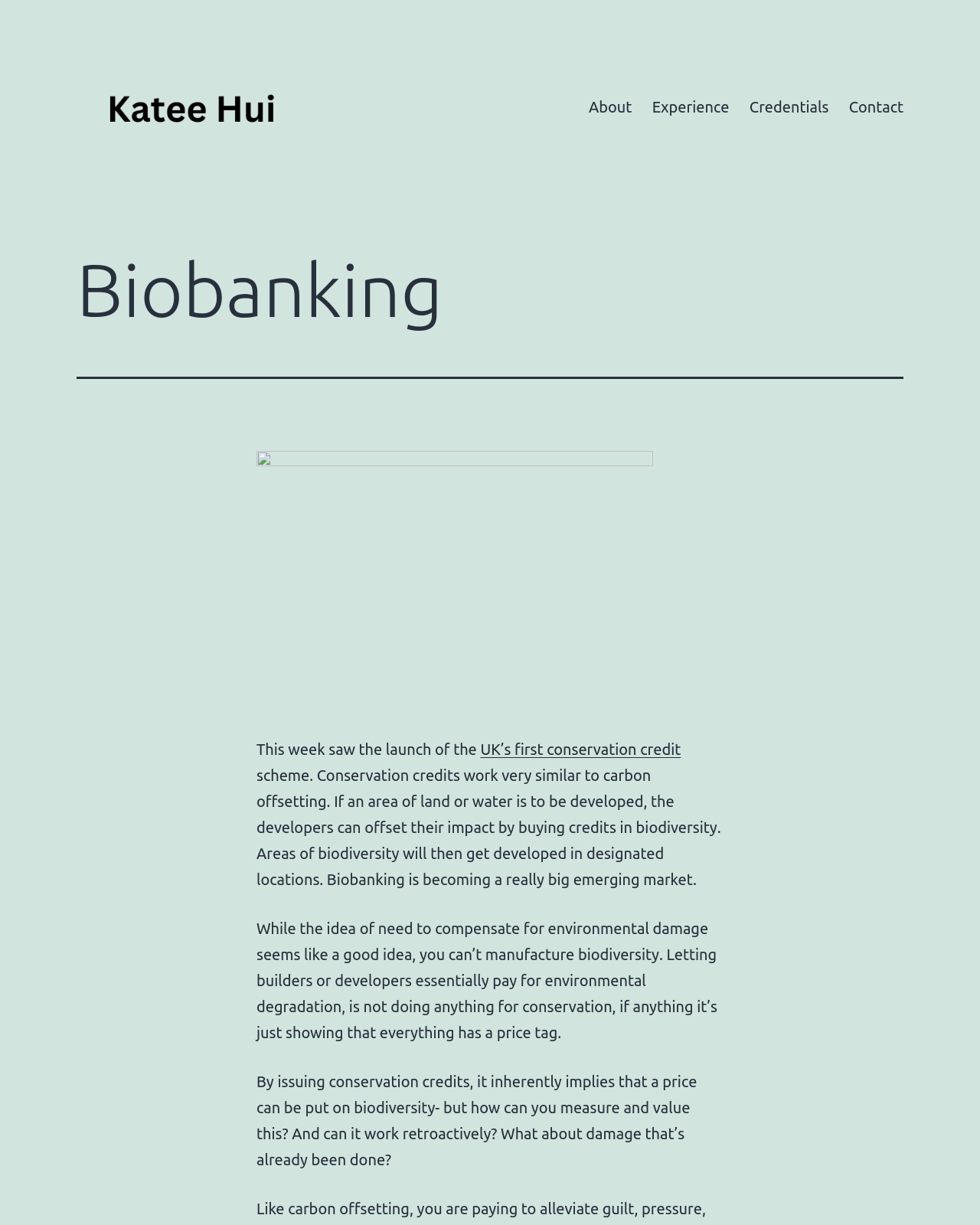Find the bounding box coordinates for the element that must be clicked to complete the instruction: "Read more about 'Biobanking'". The coordinates should be four float numbers between 0 and 1, indicated as [left, top, right, bottom].

[0.078, 0.204, 0.922, 0.27]